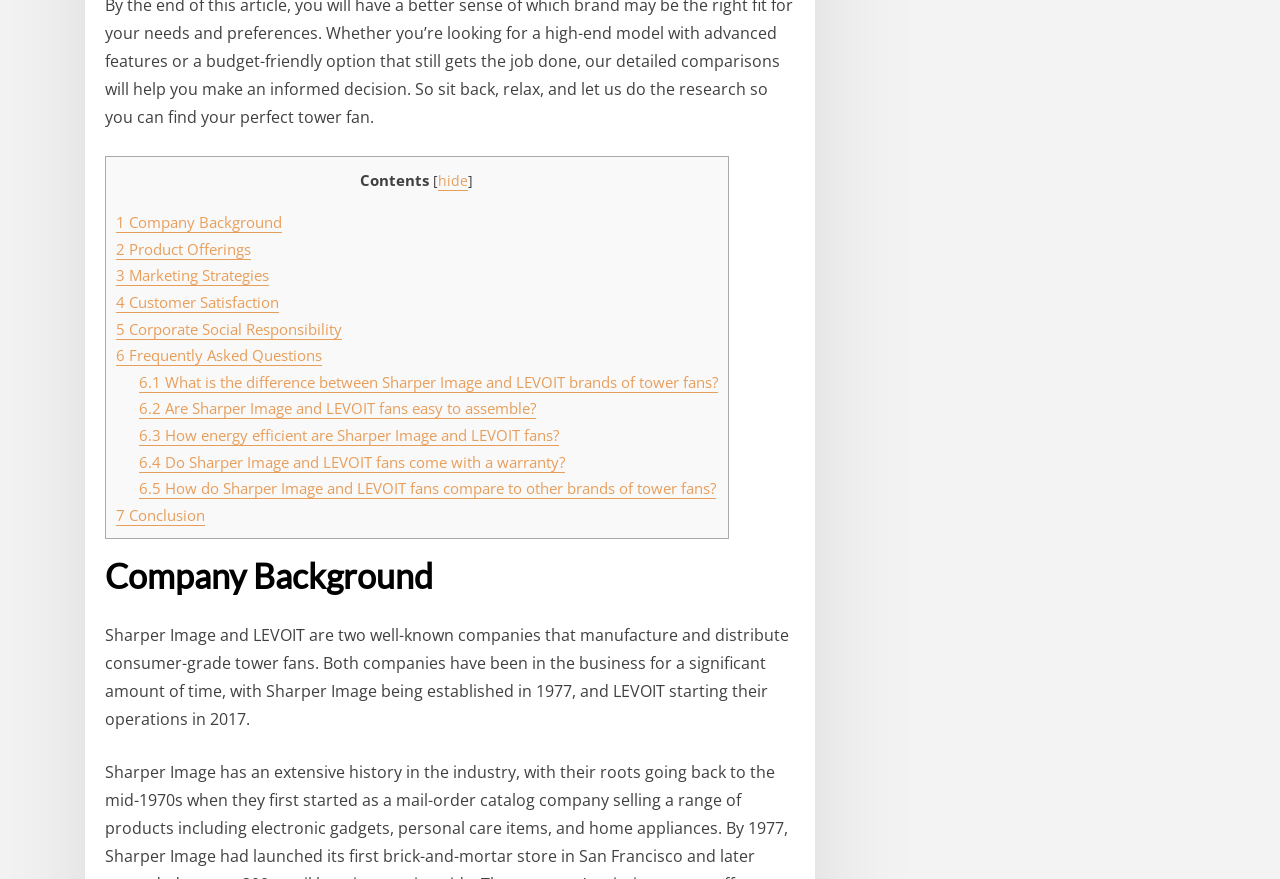Please answer the following question using a single word or phrase: 
When was LEVOIT established?

2017